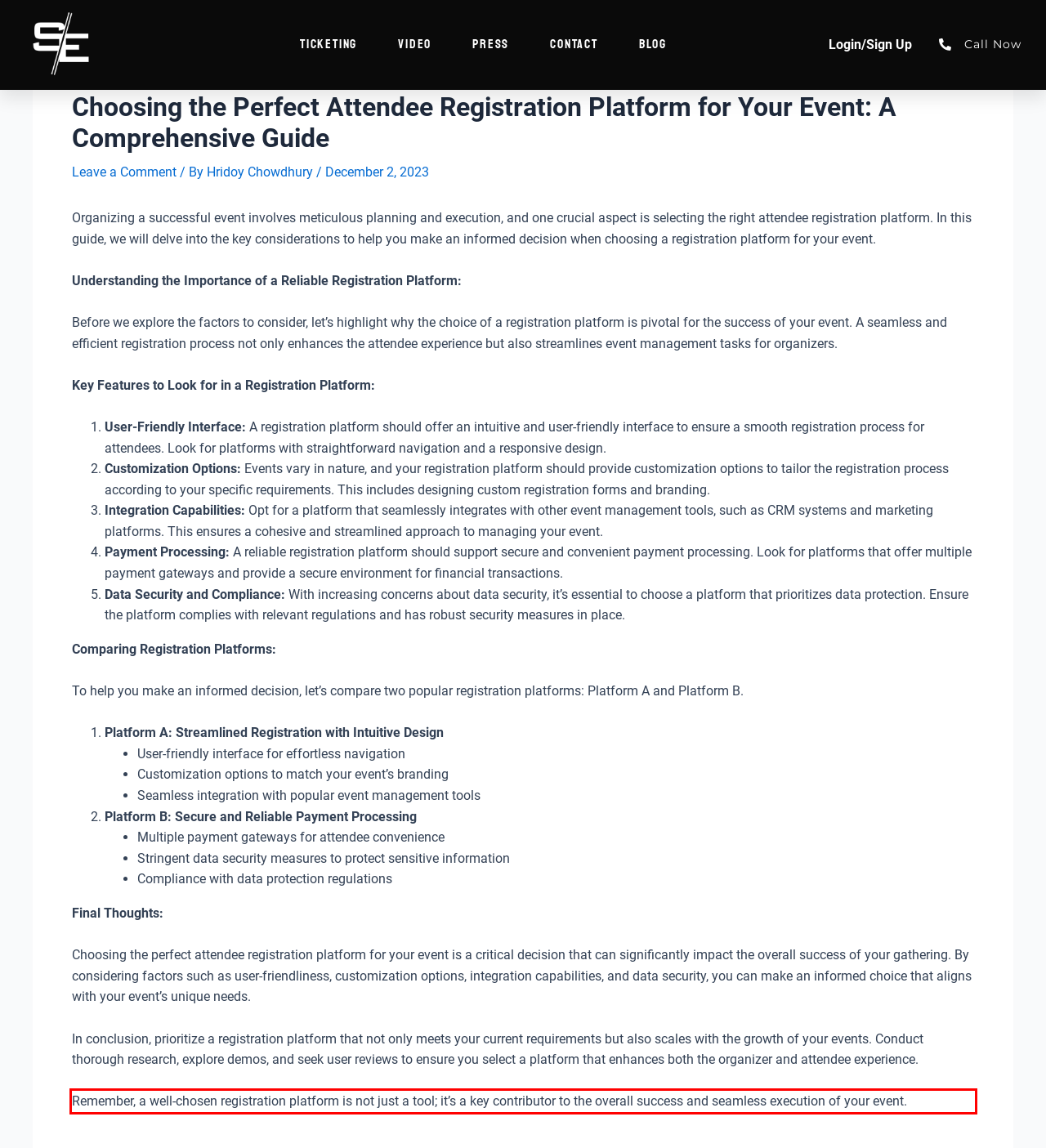Please recognize and transcribe the text located inside the red bounding box in the webpage image.

Remember, a well-chosen registration platform is not just a tool; it’s a key contributor to the overall success and seamless execution of your event.